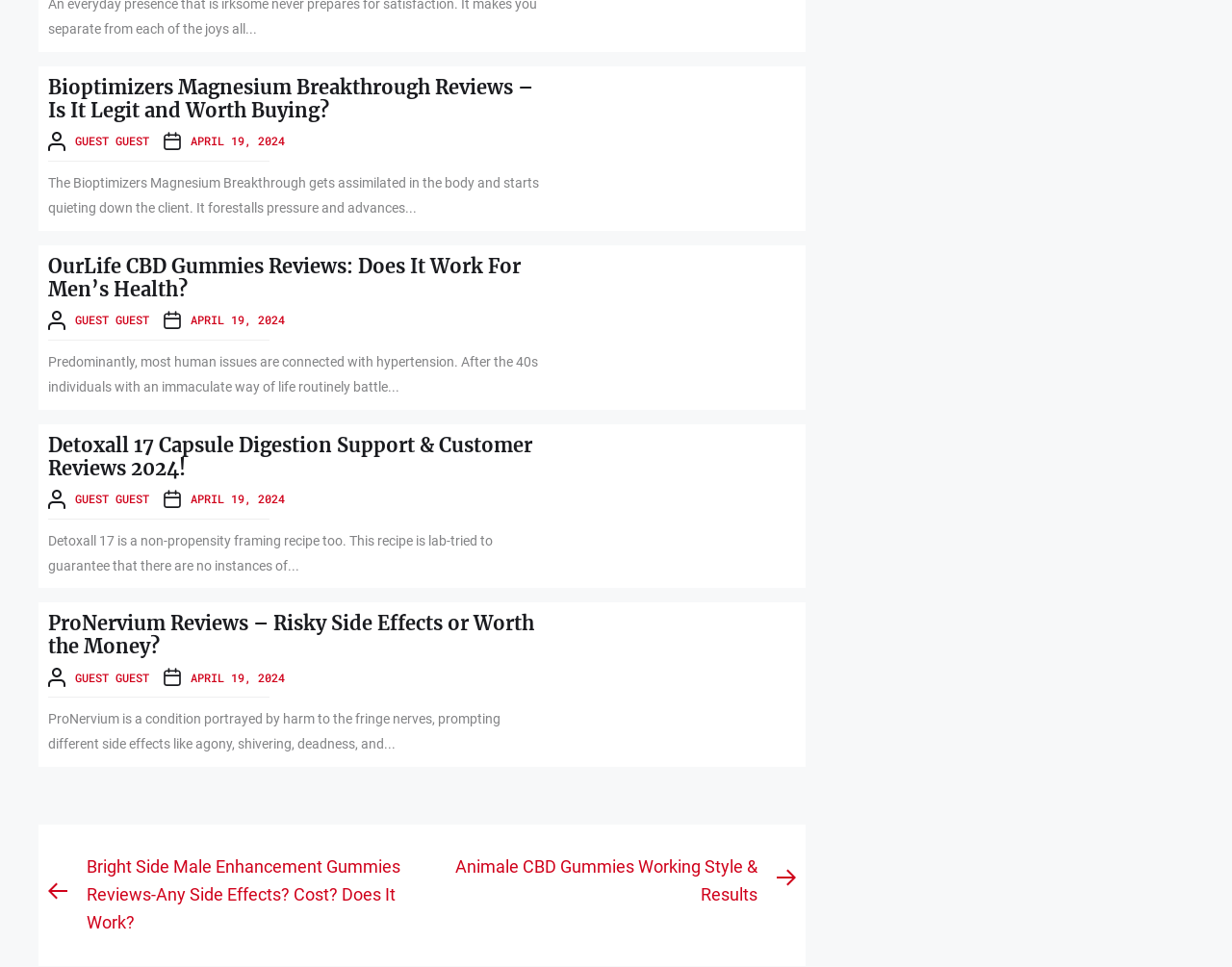Based on the image, please elaborate on the answer to the following question:
What is the navigation section title?

The navigation section title can be found in the navigation element with the text 'Posts' which is a child element of the root element.